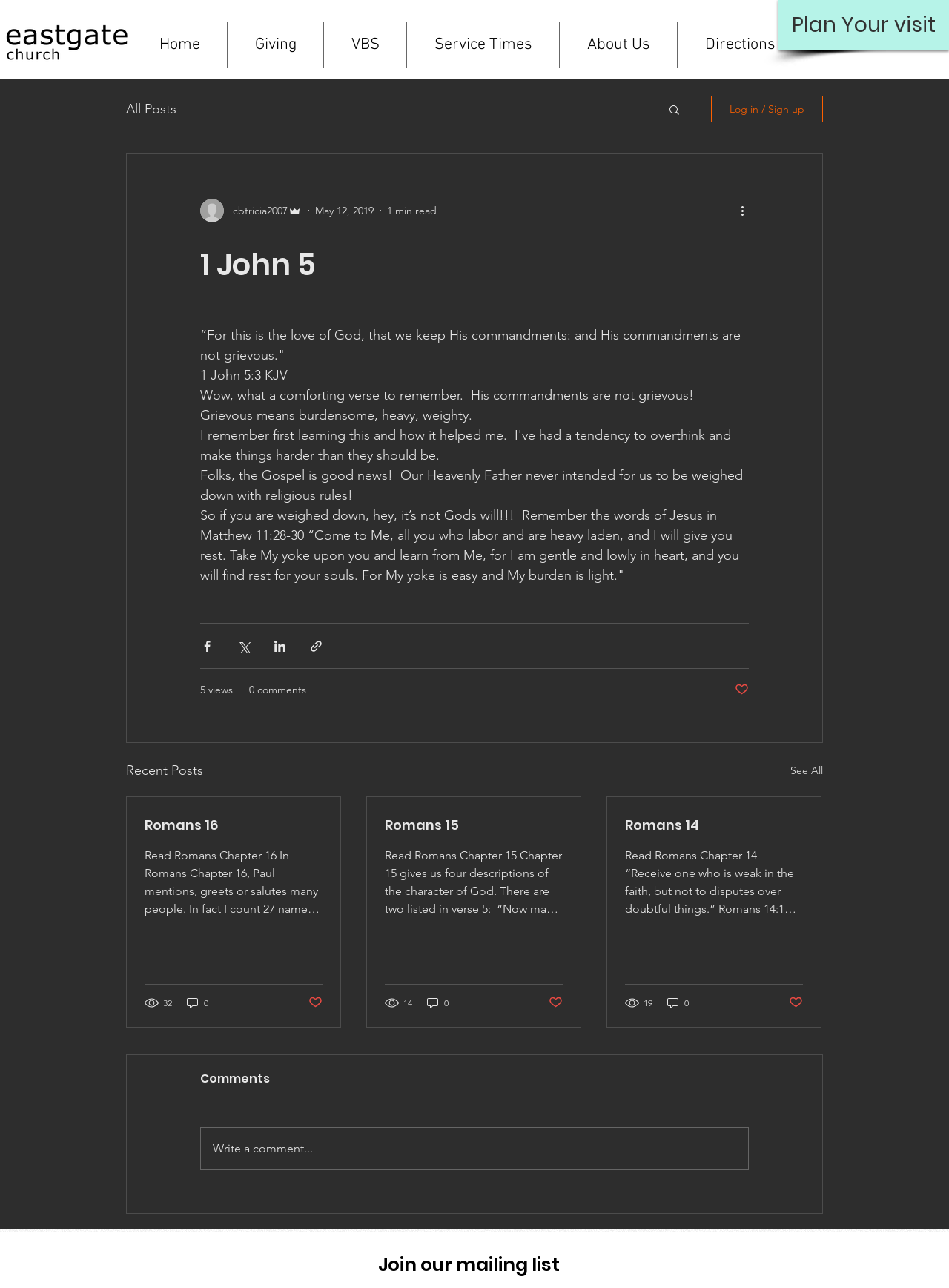Provide a brief response to the question using a single word or phrase: 
How many views does the first article have?

5 views